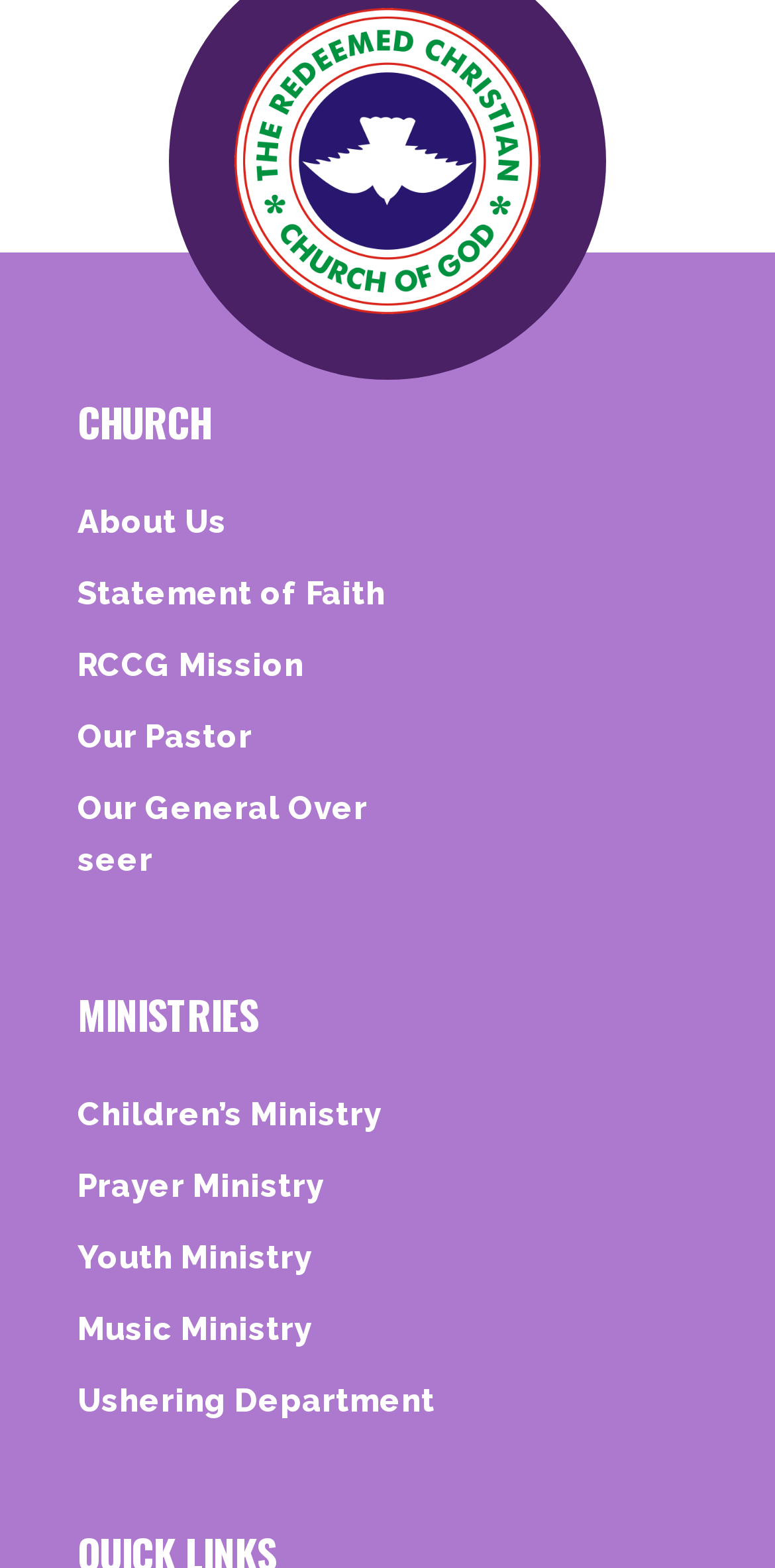Identify the bounding box coordinates of the specific part of the webpage to click to complete this instruction: "click on About Us".

[0.1, 0.318, 0.9, 0.351]